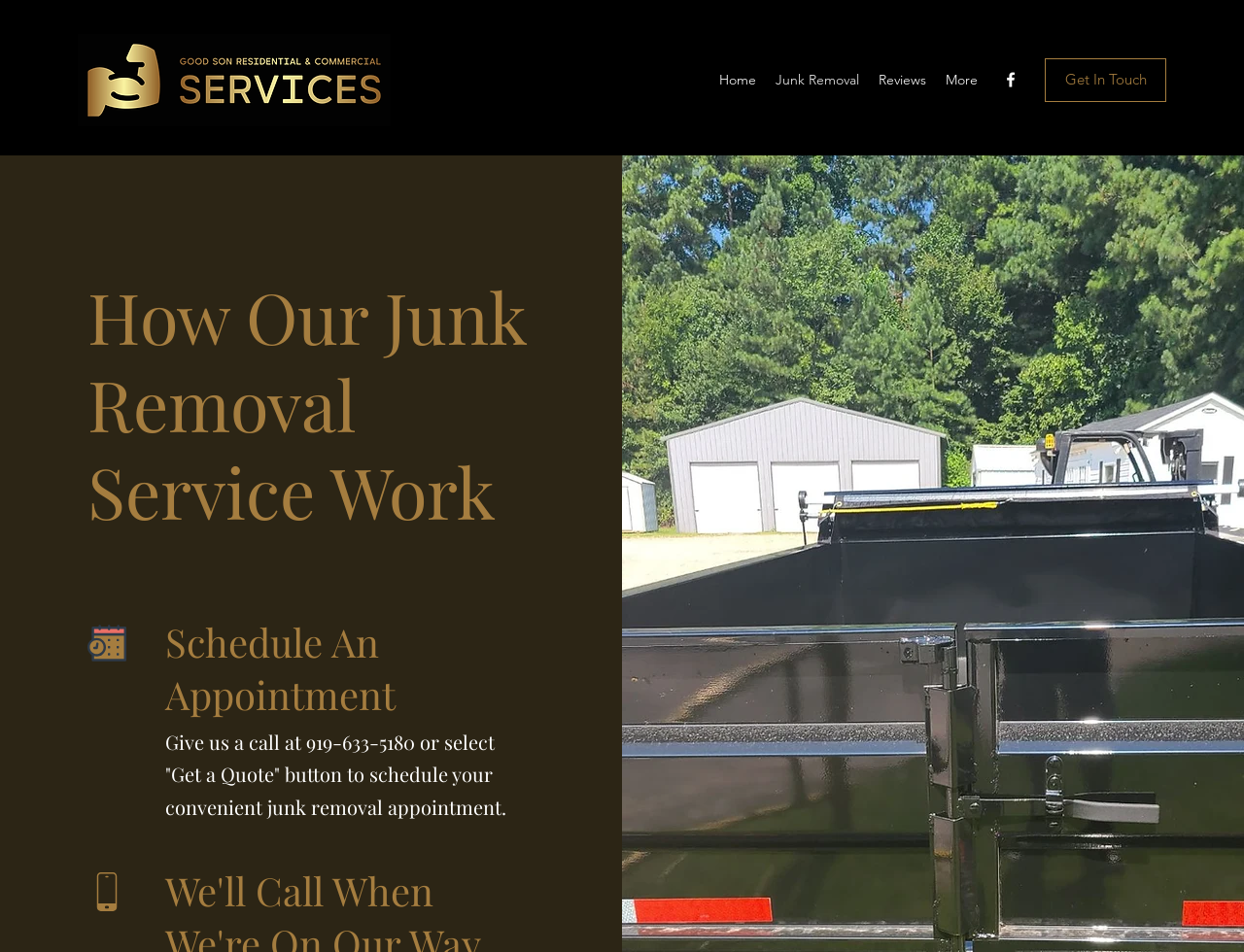What type of services does the company offer?
Please ensure your answer is as detailed and informative as possible.

The company offers junk removal services, including general junk, move out, foreclosure, and eviction services, as indicated by the navigation links and the section 'How Our Junk Removal Service Work'.